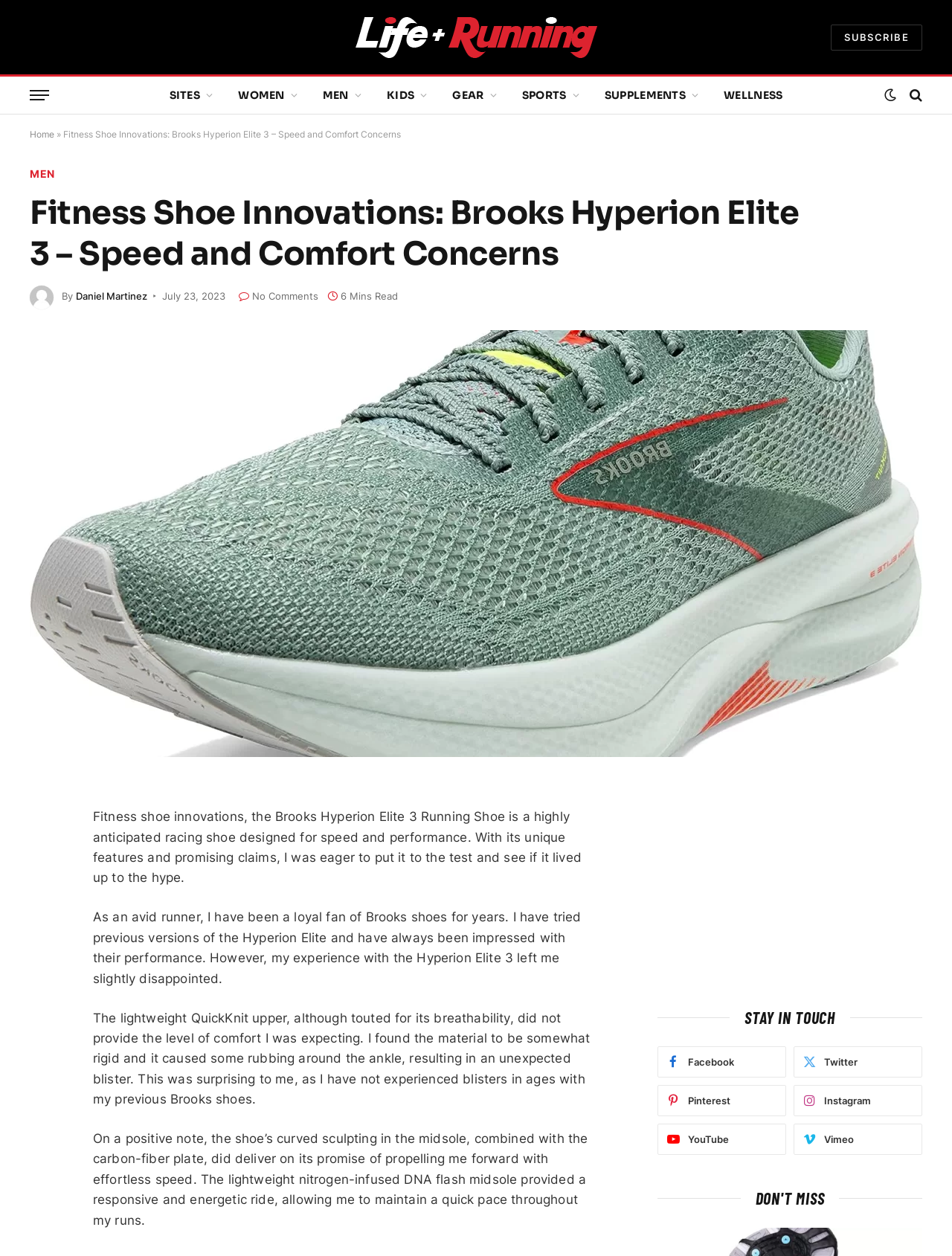Can you find the bounding box coordinates for the element to click on to achieve the instruction: "Open the 'Menu' button"?

[0.031, 0.062, 0.052, 0.089]